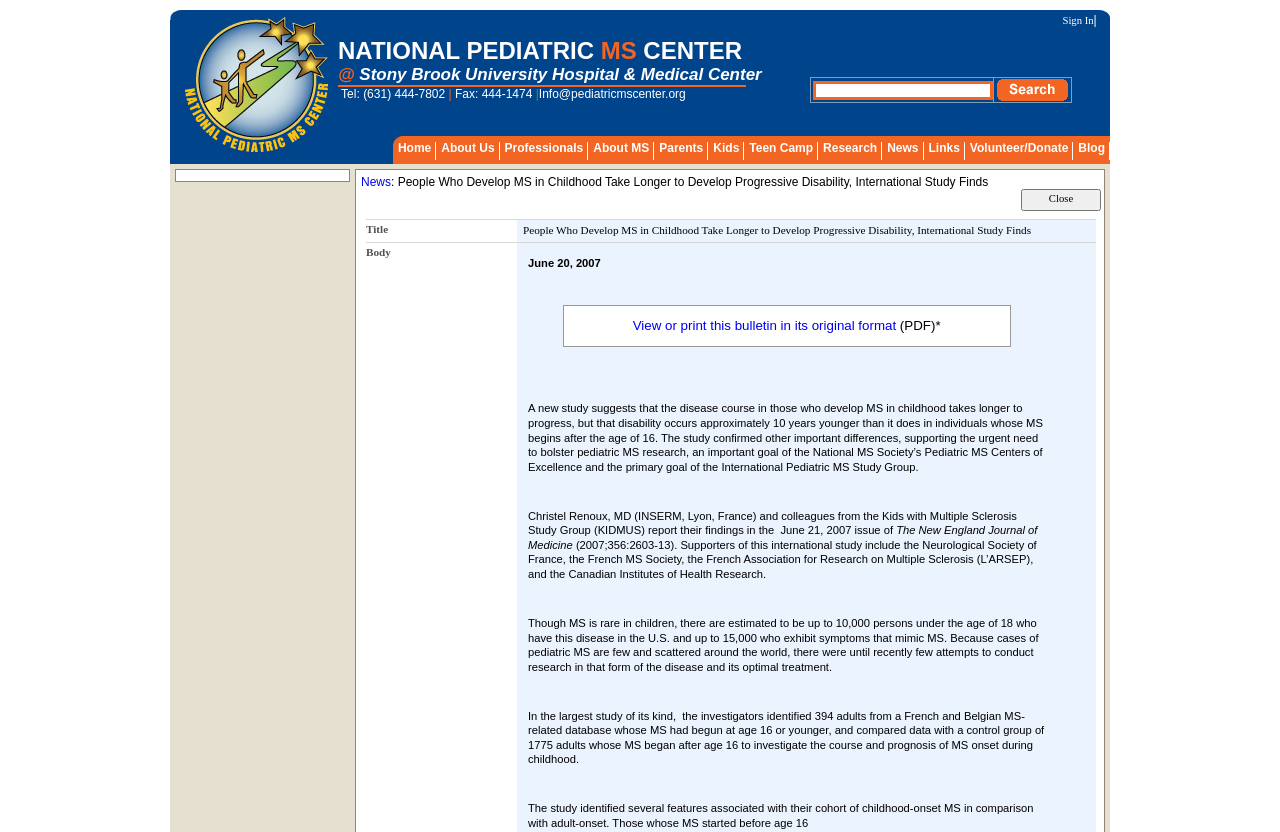What is the email address?
Look at the image and answer the question with a single word or phrase.

Info@pediatricmscenter.org